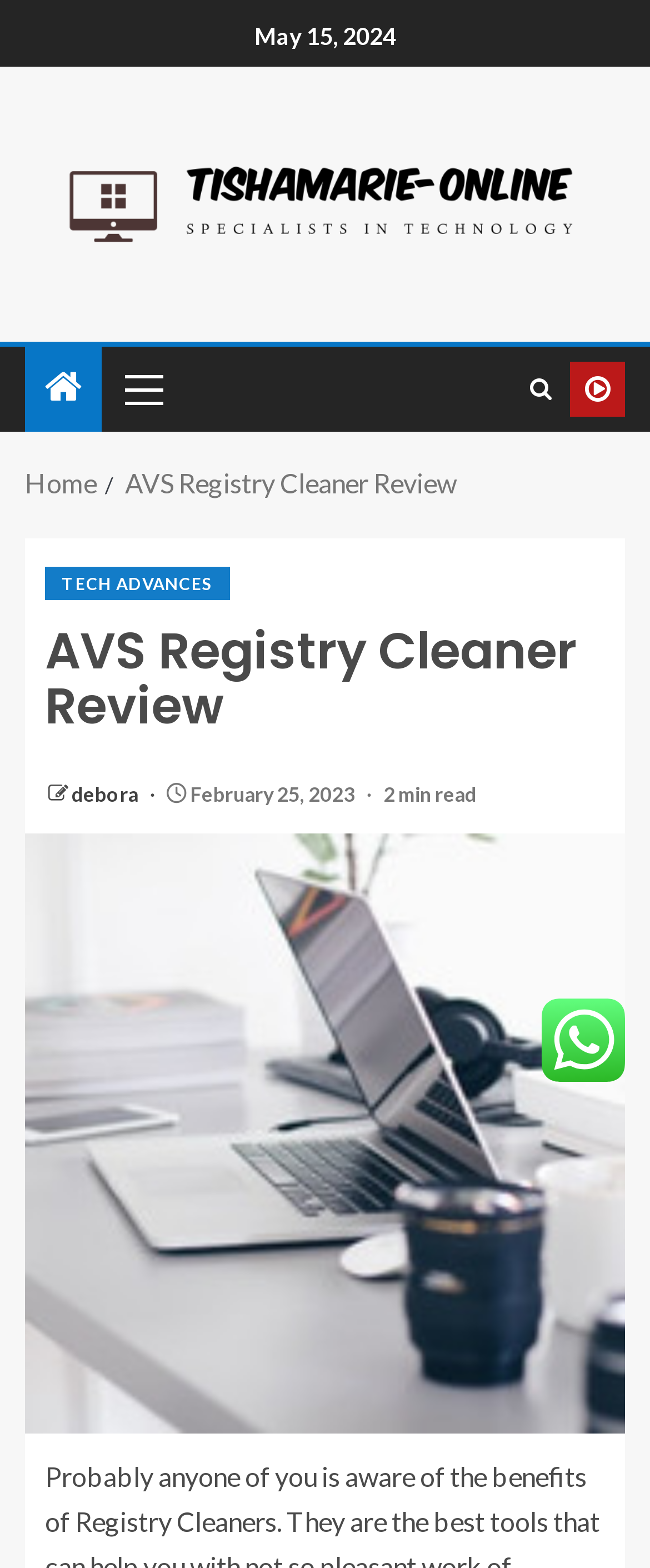Find the bounding box coordinates of the clickable element required to execute the following instruction: "Read the article about 'AVS Registry Cleaner Review'". Provide the coordinates as four float numbers between 0 and 1, i.e., [left, top, right, bottom].

[0.069, 0.399, 0.931, 0.469]